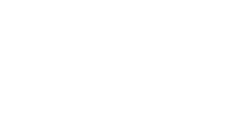Provide a comprehensive description of the image.

The image features a professional-quality photograph of a stunning landscape, likely highlighting the natural beauty characteristic of the Texas Hill Country. This particular visual is presented within the context of the Hill Country Photography Club's February 2019 activities, which focus on enhancing photographic skills among its members. Accompanying this image are various photographs from club members, including contributions from Carol Serur, Anne Duncan, Robert Currie, and Art Arizpe, showcasing a diverse array of styles and subjects.

The Hill Country Photography Club is dedicated to helping photographers develop their creative and technical skills, and meetings often feature discussions and presentations on topics such as astrophotography, enhancing community engagement through a shared passion for photography. The setting infuses the importance of collaboration and artistic growth within the local photography scene, making this image a part of a larger narrative celebrating photographic artistry and community involvement.